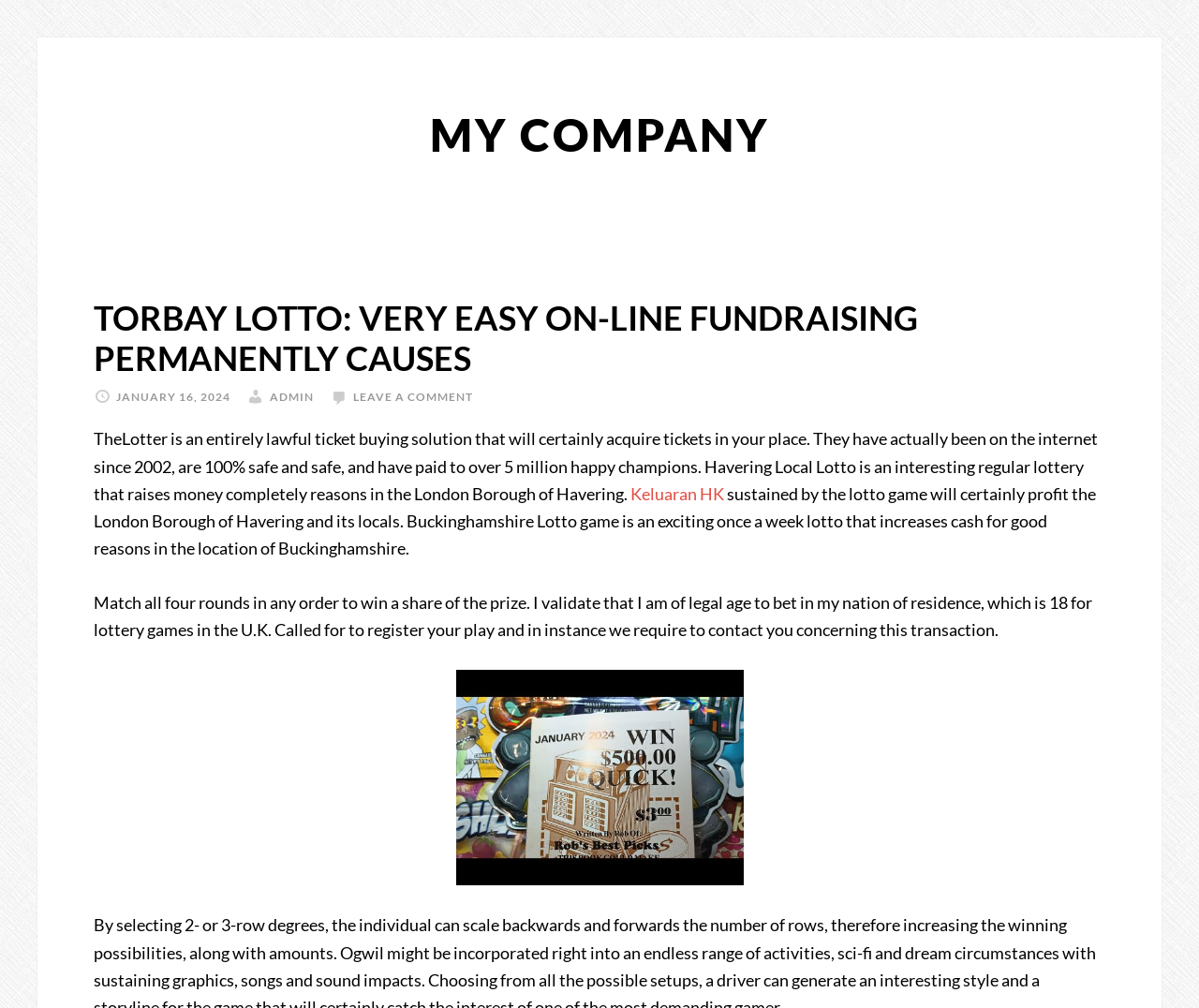Locate the bounding box of the UI element defined by this description: "admin". The coordinates should be given as four float numbers between 0 and 1, formatted as [left, top, right, bottom].

[0.225, 0.387, 0.262, 0.401]